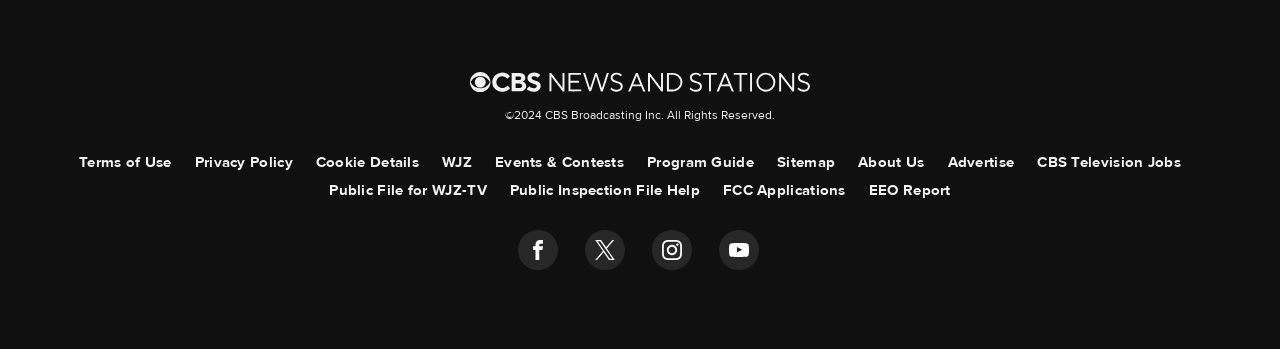Locate the bounding box of the UI element with the following description: "CBS Television Jobs".

[0.81, 0.424, 0.923, 0.504]